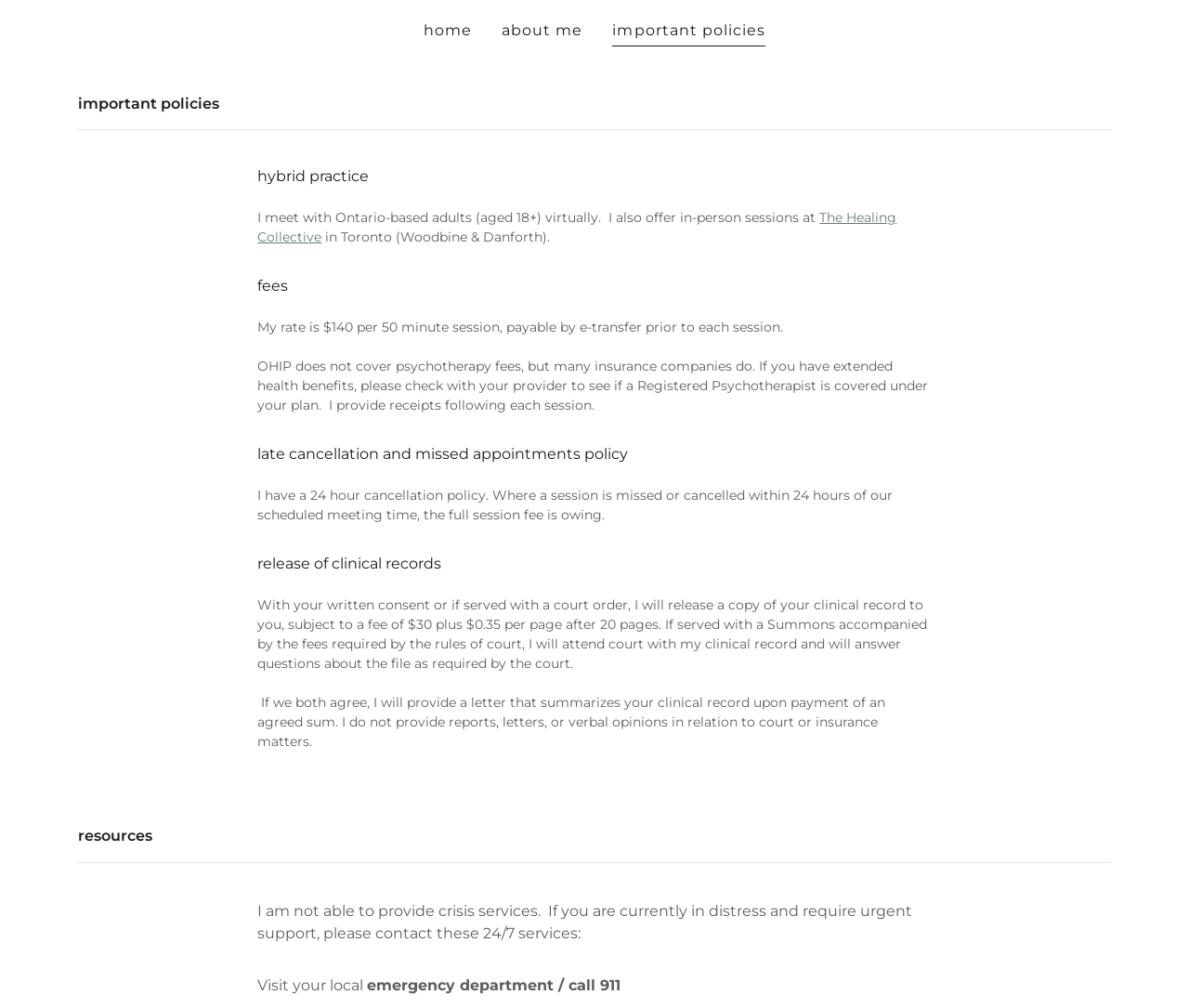Please give a short response to the question using one word or a phrase:
What happens if a session is missed or cancelled within 24 hours?

Full session fee is owing